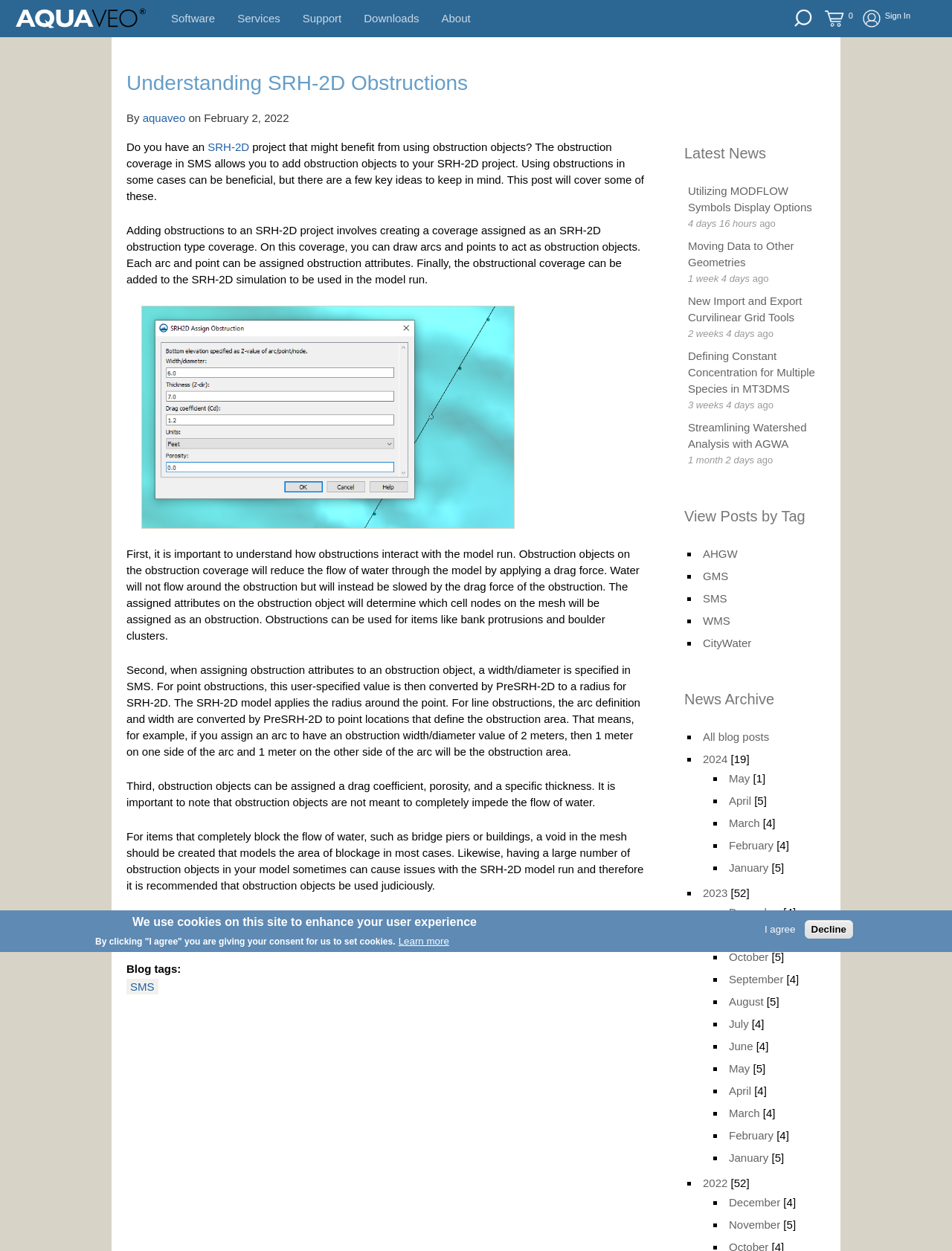Explain the webpage in detail, including its primary components.

This webpage is about understanding SRH-2D obstructions in Aquaveo.com. At the top, there is a navigation menu with links to "Home", "Software", "Services", "Support", "Downloads", and "About". On the right side, there are links to "Sign In" and "Search" with a search icon. 

The main content is divided into two sections. The first section has a heading "Understanding SRH-2D Obstructions" and provides an introduction to the topic. It explains that obstruction objects can be added to an SRH-2D project to reduce the flow of water through the model by applying a drag force. The section also discusses how obstructions interact with the model run and how to assign obstruction attributes.

The second section is a blog post that provides more information about using obstructions in SRH-2D models. It has several paragraphs of text, an image of the SRH-2D Assign Obstructions dialog, and links to related topics. The post covers topics such as how obstructions affect the flow of water, how to assign obstruction attributes, and how to use obstructions judiciously.

Below the main content, there are three sections: "Latest News", "View Posts by Tag", and "News Archive". The "Latest News" section lists four news articles with links to each article and the date they were posted. The "View Posts by Tag" section lists several tags with links to related posts, including AHGW, GMS, SMS, WMS, and CityWater. The "News Archive" section lists links to all blog posts, as well as archives for specific years and months.